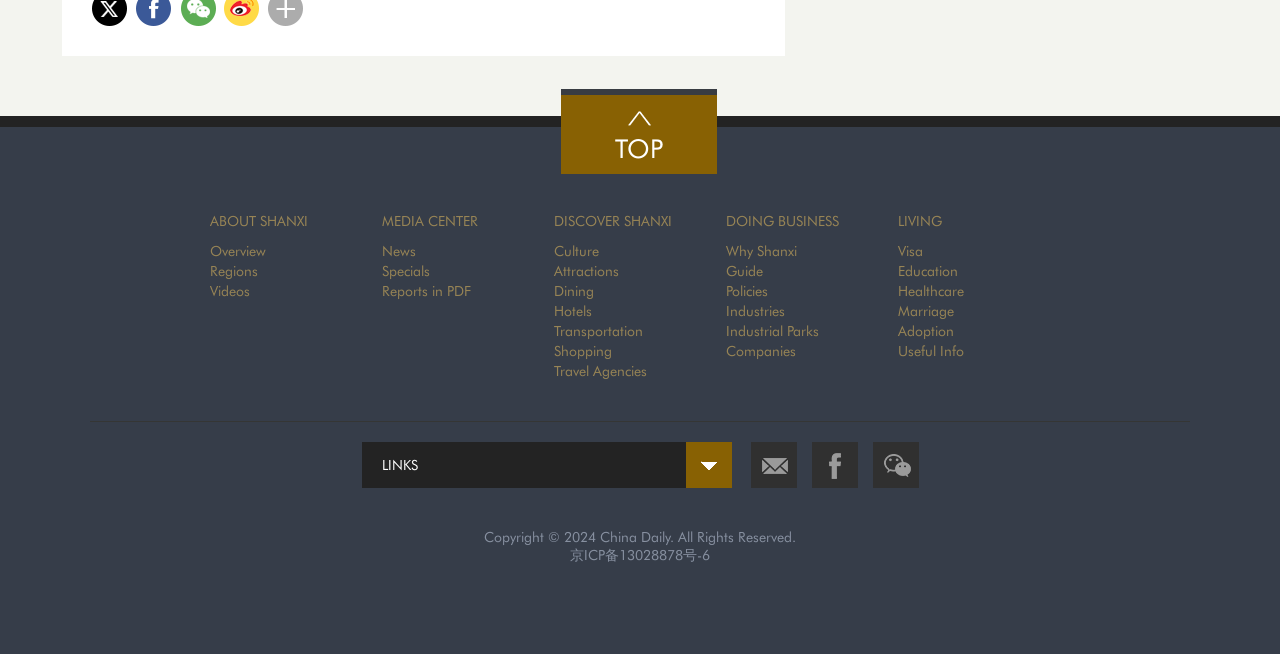Please answer the following question using a single word or phrase: 
What is the copyright year mentioned at the bottom of the page?

2024